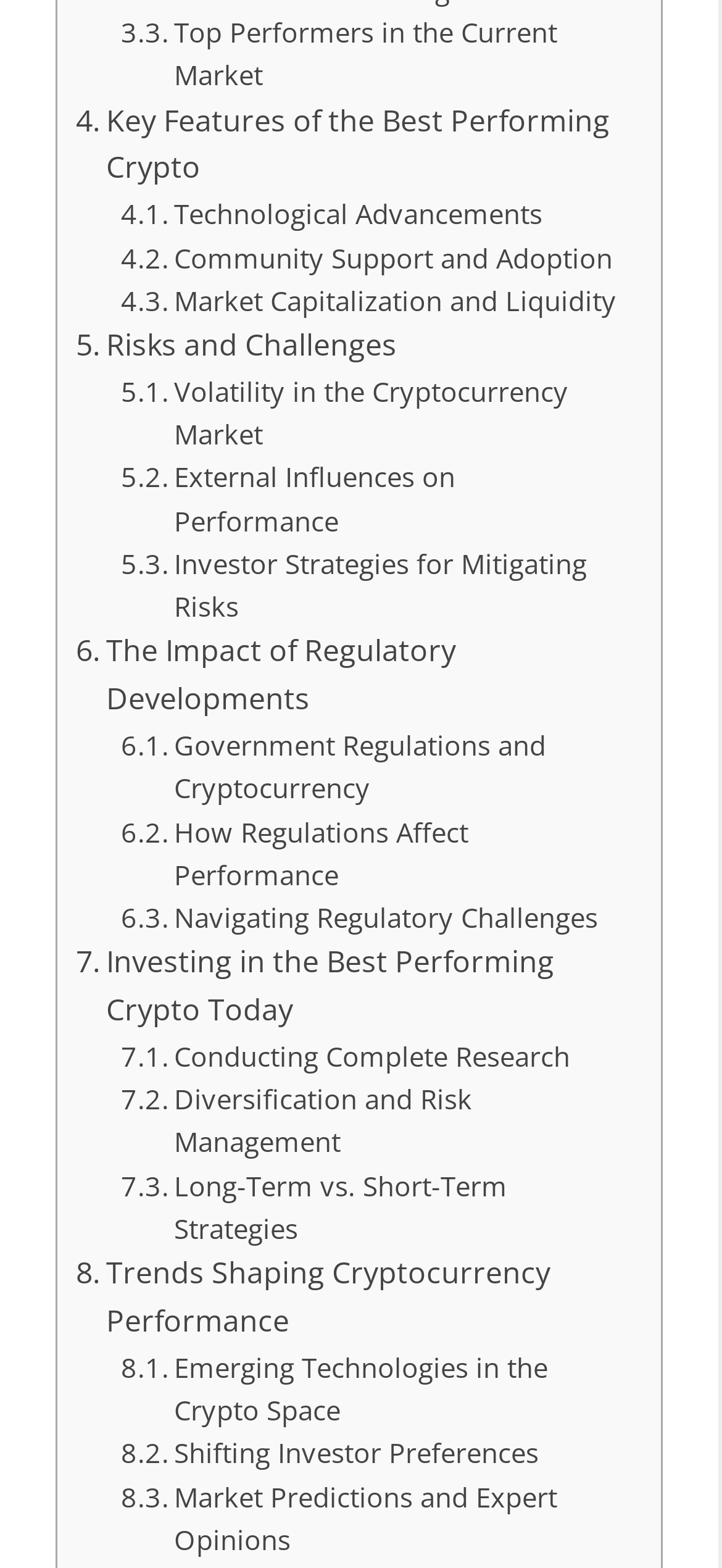Bounding box coordinates are specified in the format (top-left x, top-left y, bottom-right x, bottom-right y). All values are floating point numbers bounded between 0 and 1. Please provide the bounding box coordinate of the region this sentence describes: External Influences on Performance

[0.167, 0.291, 0.864, 0.346]